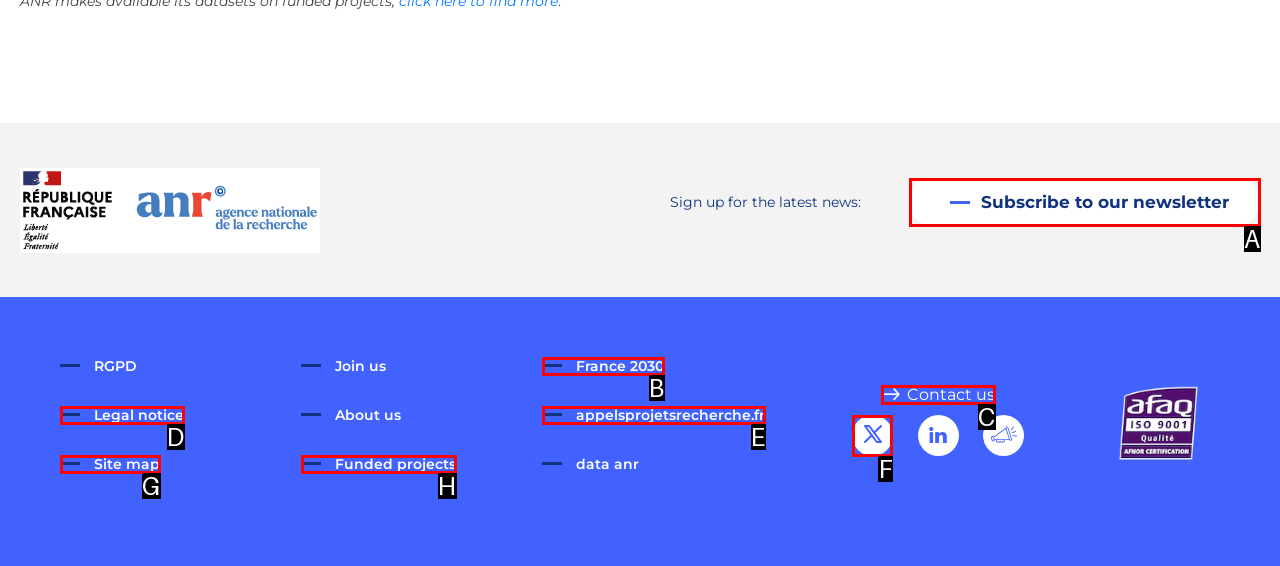Find the HTML element that suits the description: Subscribe to our newsletter
Indicate your answer with the letter of the matching option from the choices provided.

A